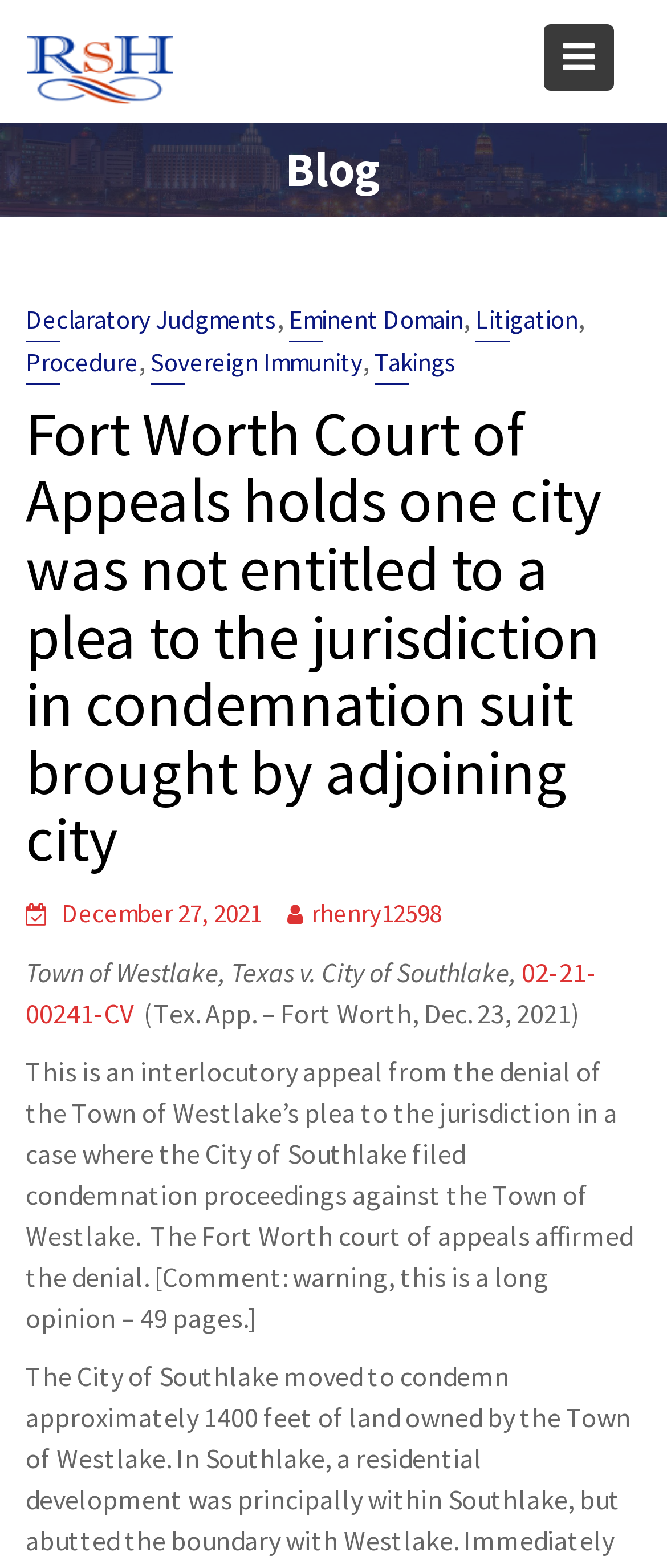Kindly determine the bounding box coordinates for the area that needs to be clicked to execute this instruction: "Read the blog post about Fort Worth Court of Appeals".

[0.038, 0.255, 0.962, 0.558]